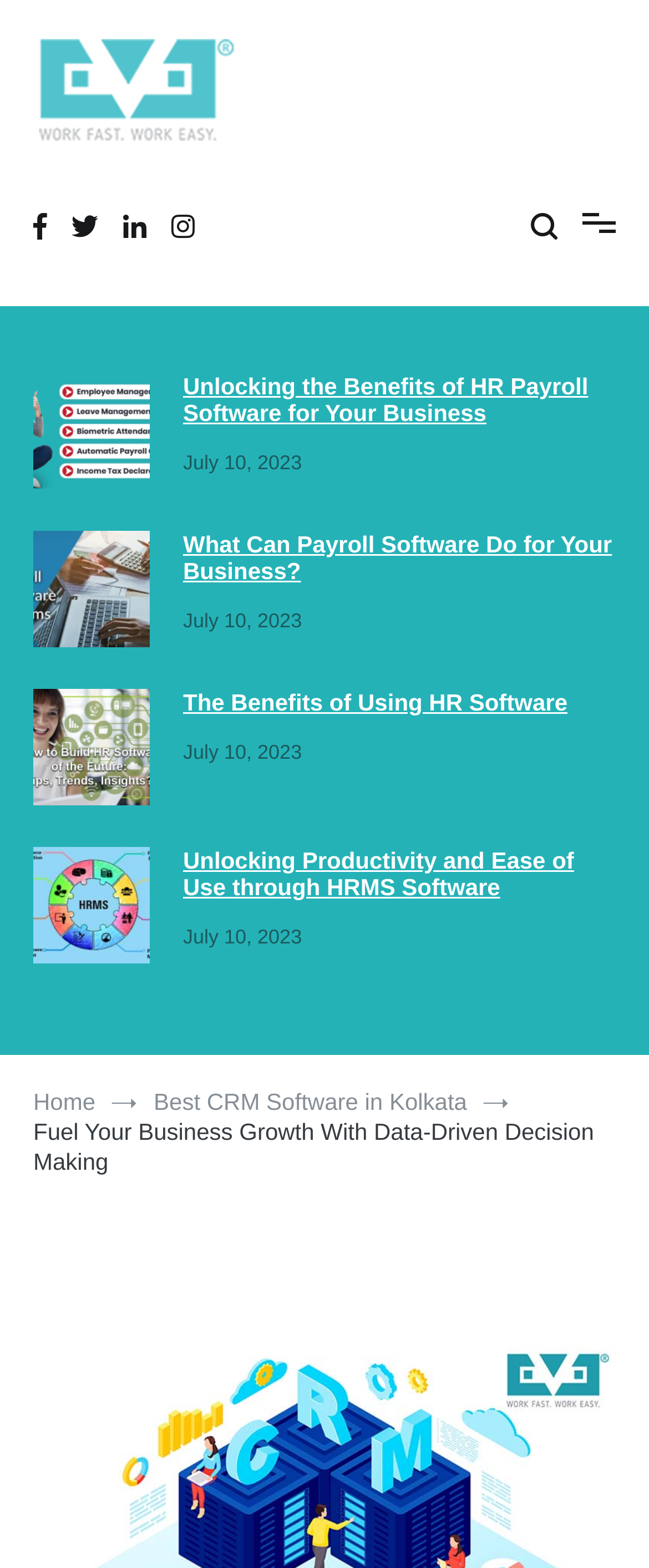Use a single word or phrase to respond to the question:
What is the category of software mentioned in the blog posts?

HR and Payroll